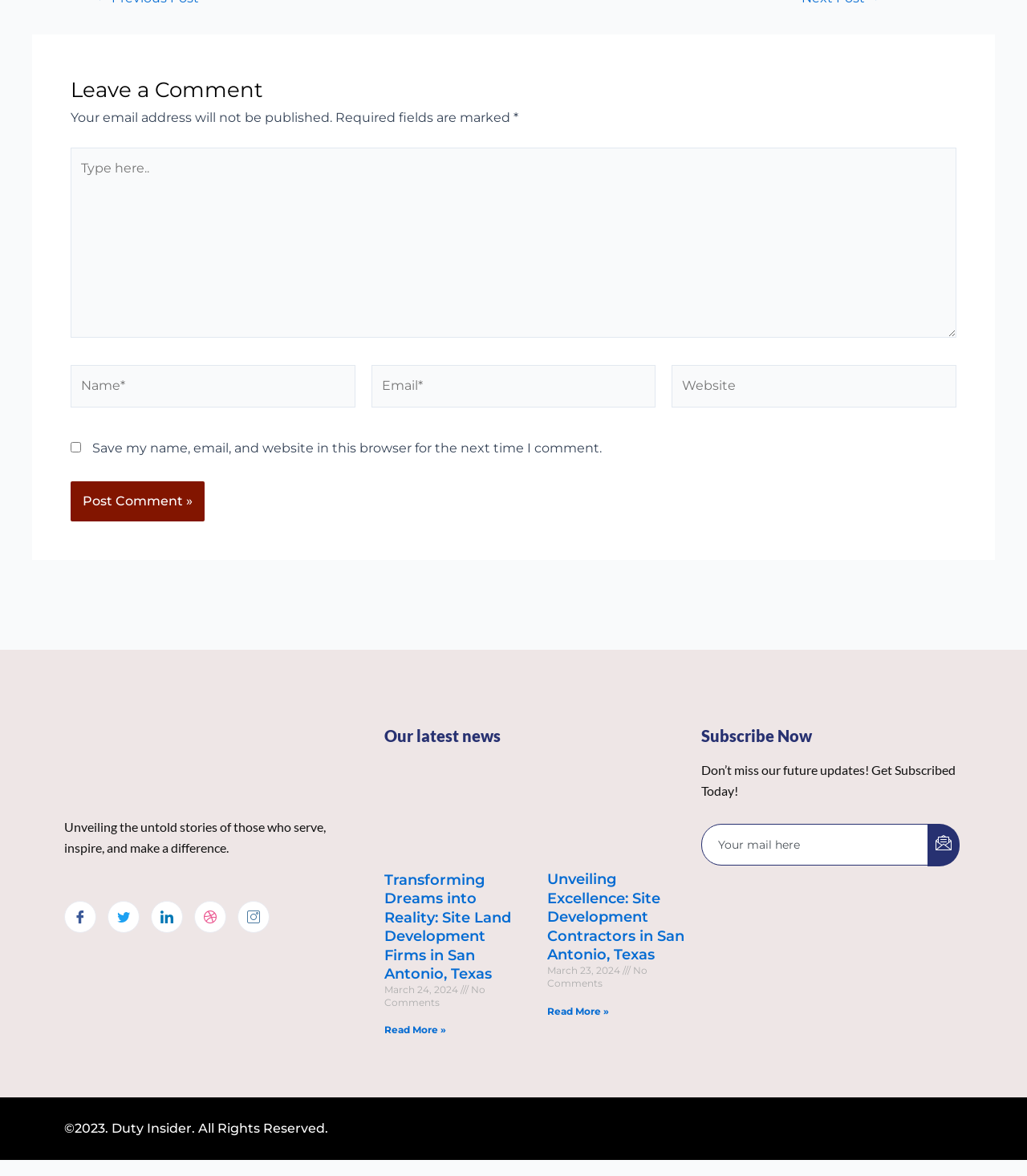Bounding box coordinates should be provided in the format (top-left x, top-left y, bottom-right x, bottom-right y) with all values between 0 and 1. Identify the bounding box for this UI element: aria-label="Twitter"

[0.105, 0.766, 0.136, 0.793]